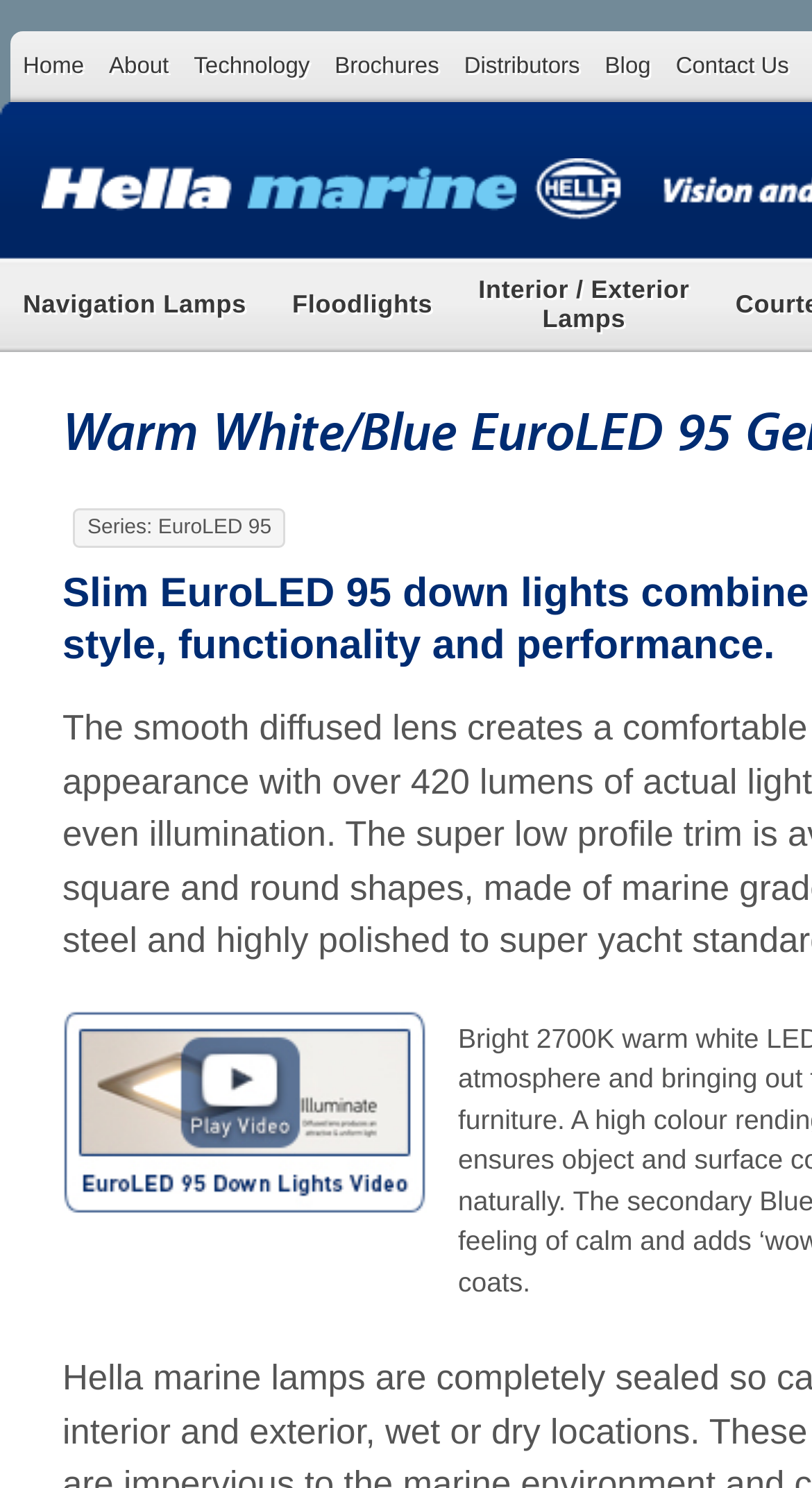What type of lamps are categorized under 'Interior / Exterior Lamps'?
Using the image, answer in one word or phrase.

EuroLED 95 Gen 2